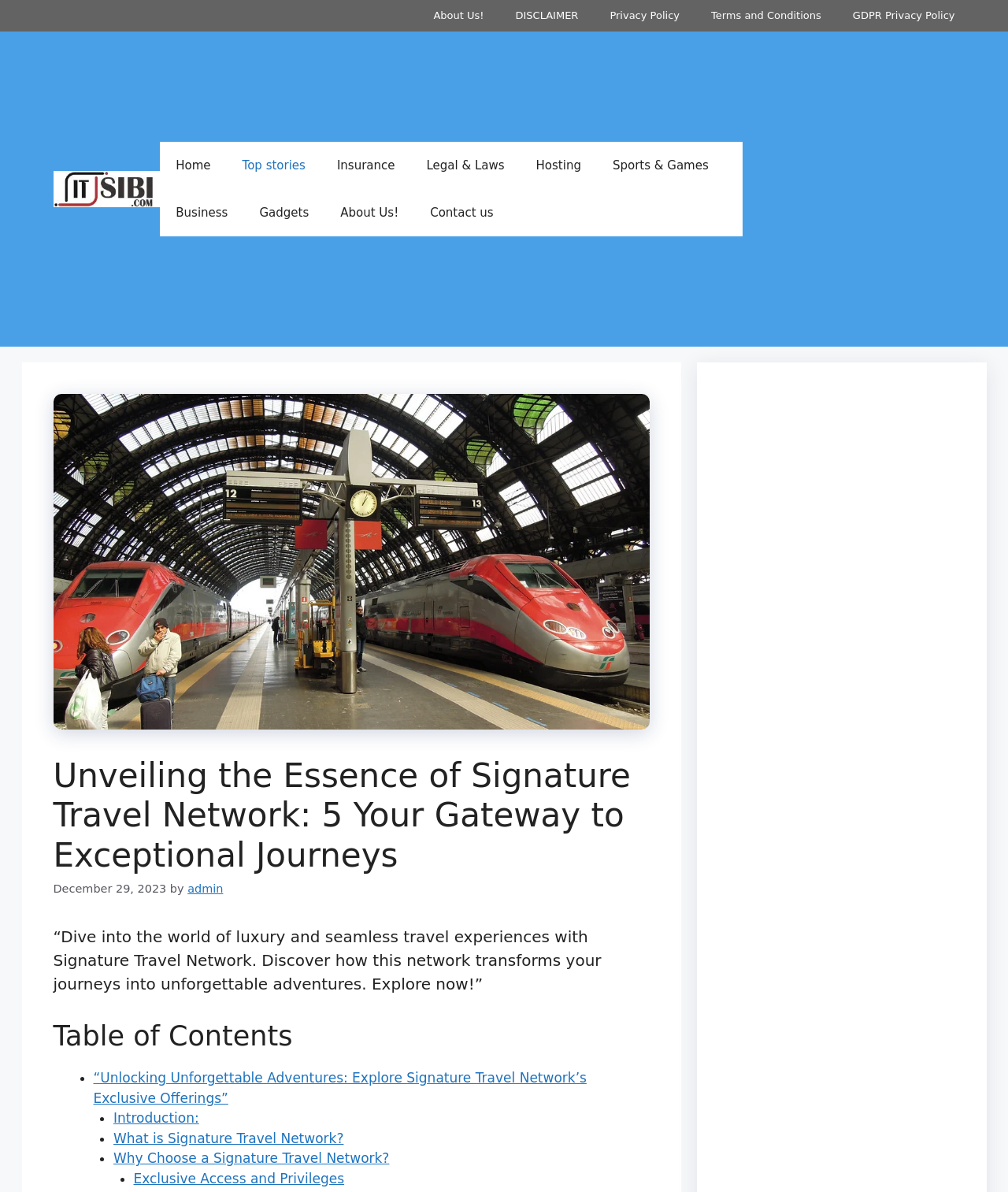Determine the bounding box coordinates of the clickable region to carry out the instruction: "Read the disclaimer".

[0.496, 0.0, 0.589, 0.026]